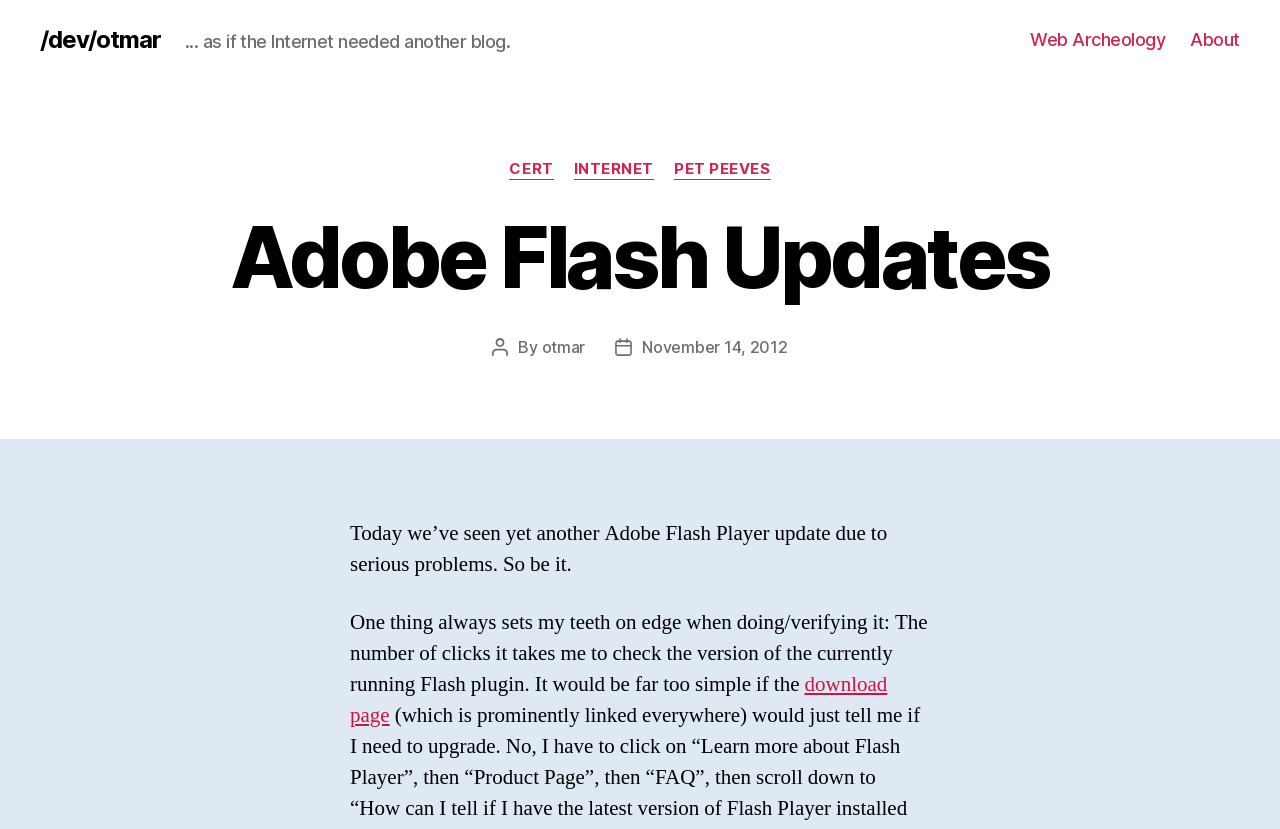Based on the provided description, "download page", find the bounding box of the corresponding UI element in the screenshot.

[0.273, 0.809, 0.693, 0.879]